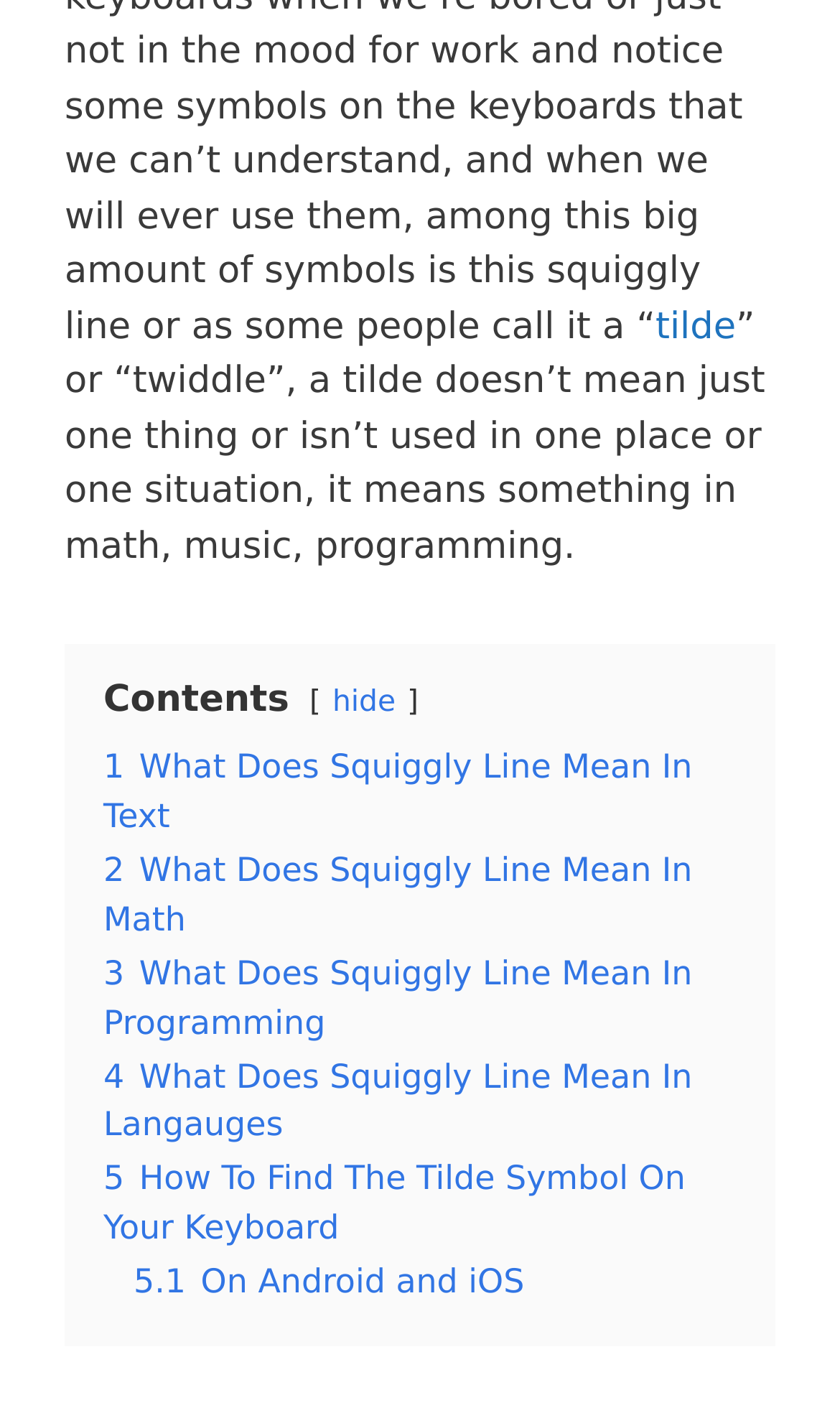What is the purpose of the 'hide' link?
Using the visual information from the image, give a one-word or short-phrase answer.

To hide content